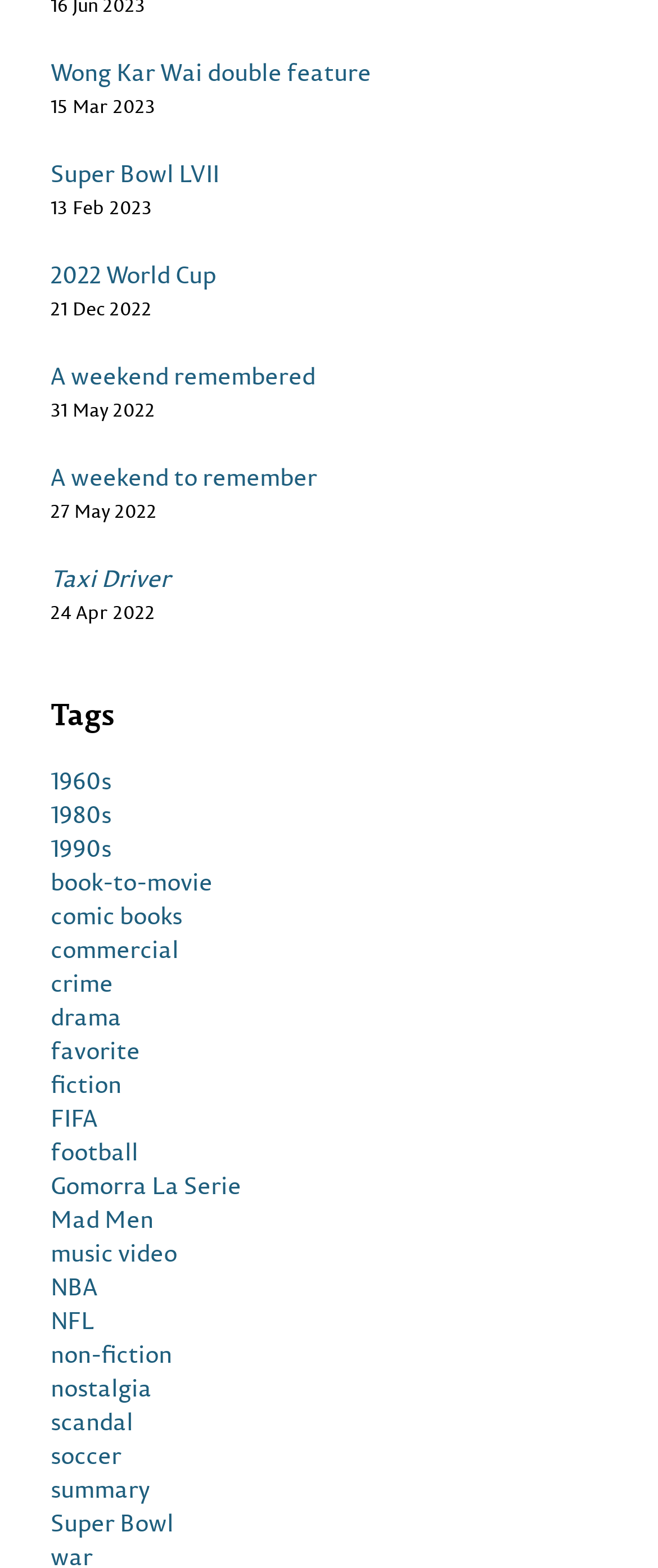What is the date of the 'Wong Kar Wai double feature' event?
Using the visual information from the image, give a one-word or short-phrase answer.

15 Mar 2023